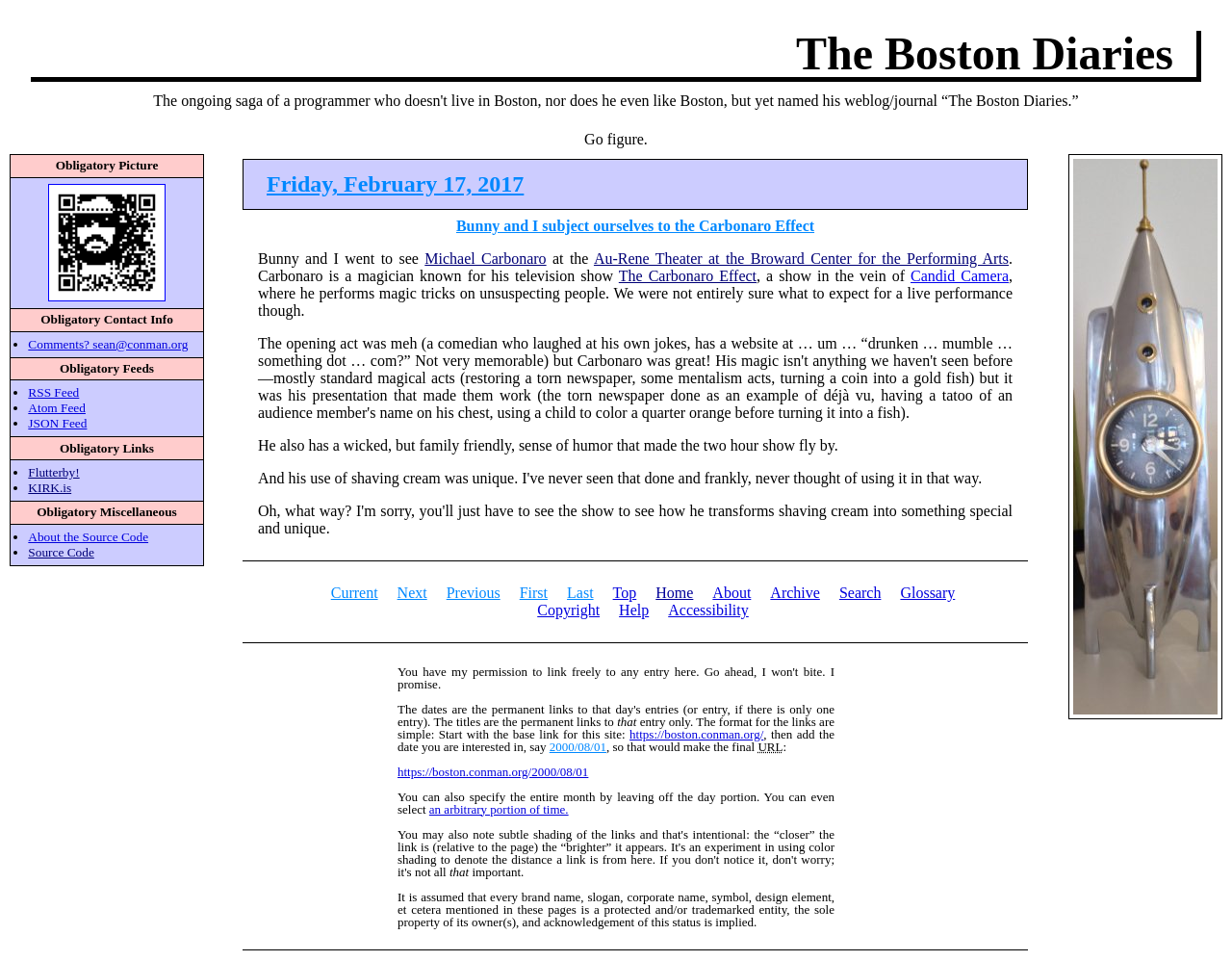Determine the bounding box of the UI element mentioned here: "an arbitrary portion of time.". The coordinates must be in the format [left, top, right, bottom] with values ranging from 0 to 1.

[0.348, 0.834, 0.461, 0.849]